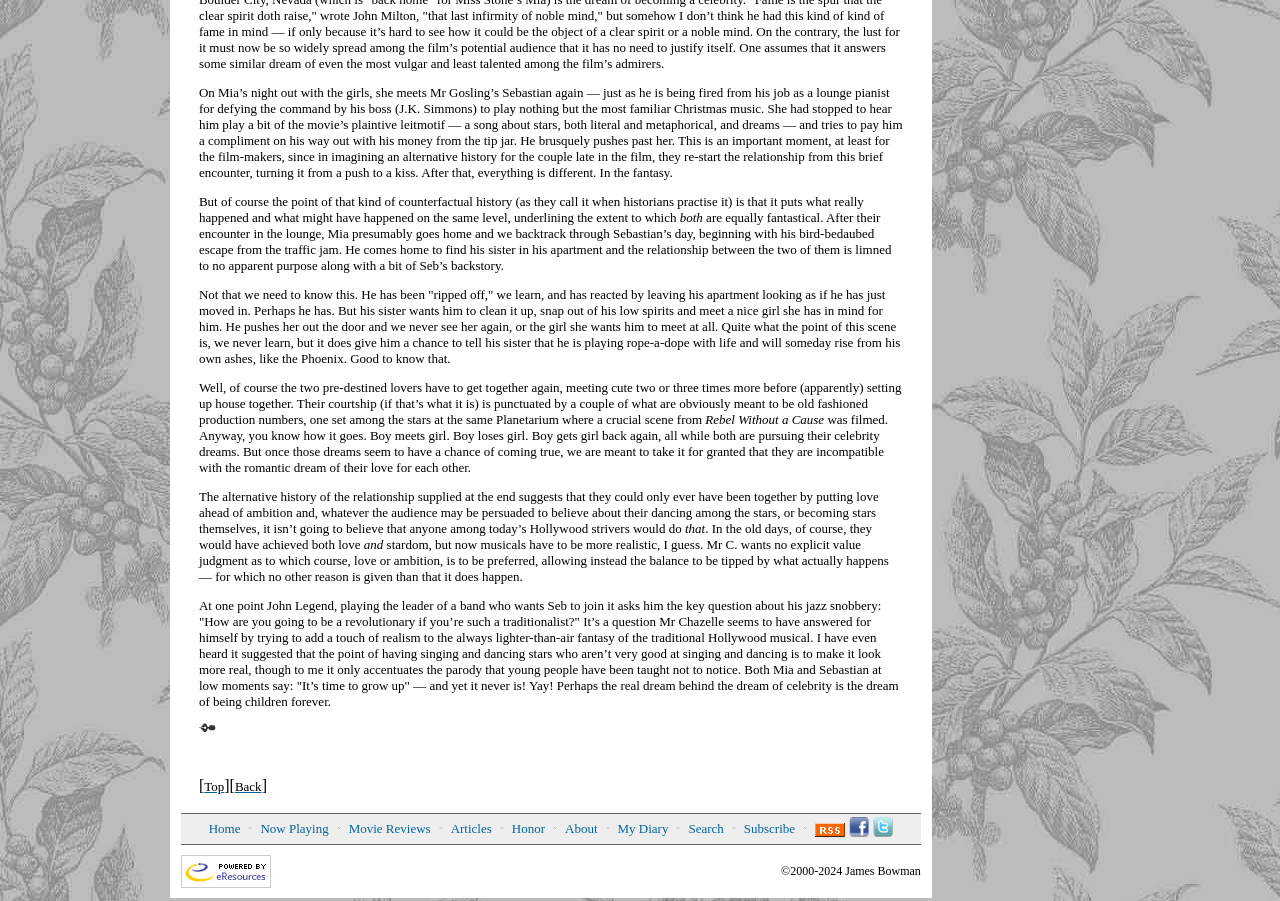Can you show the bounding box coordinates of the region to click on to complete the task described in the instruction: "Click on the 'Subscribe' link"?

[0.581, 0.911, 0.621, 0.928]